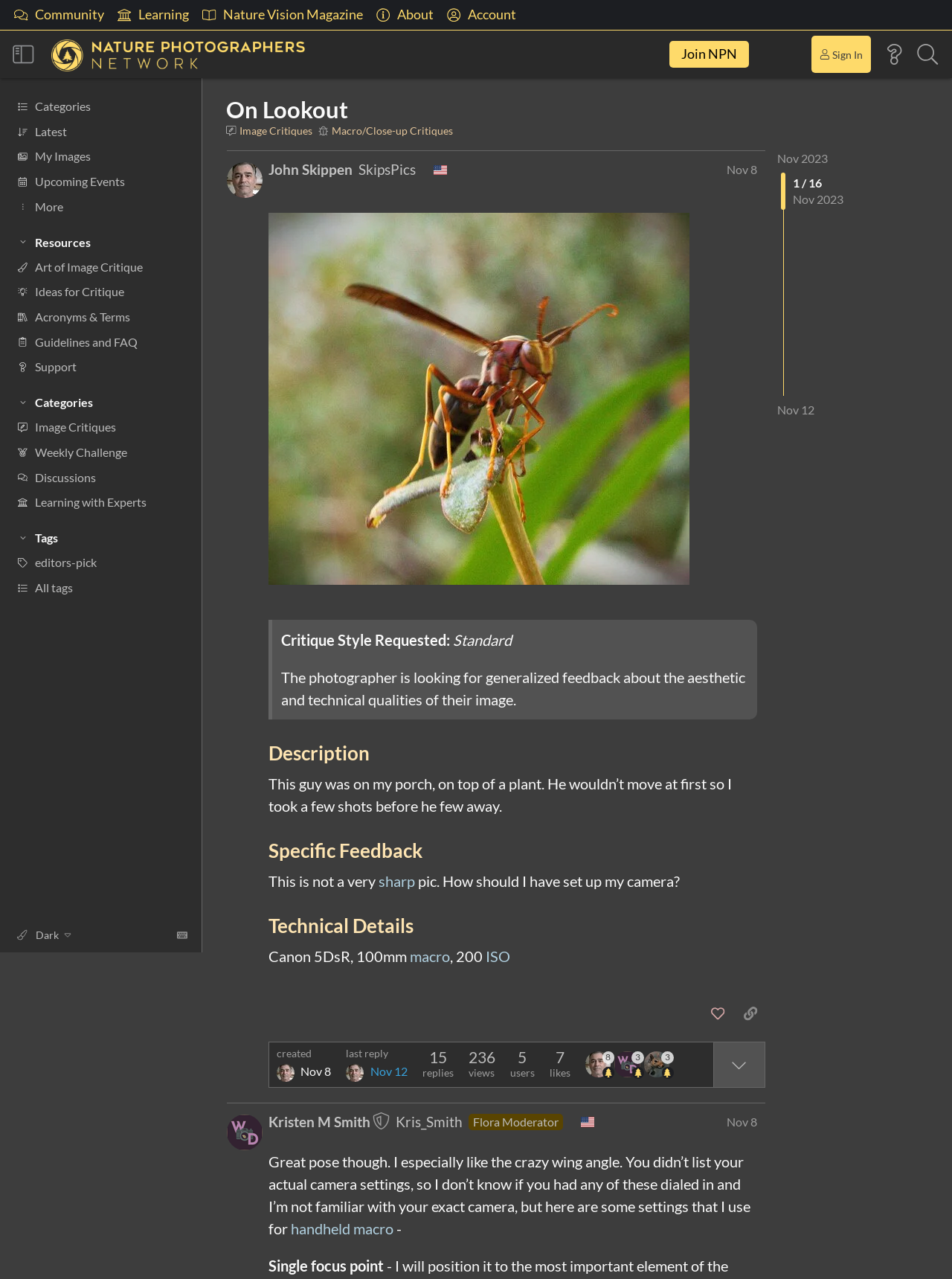Show the bounding box coordinates of the element that should be clicked to complete the task: "View the 'On Lookout' page".

[0.238, 0.074, 0.366, 0.097]